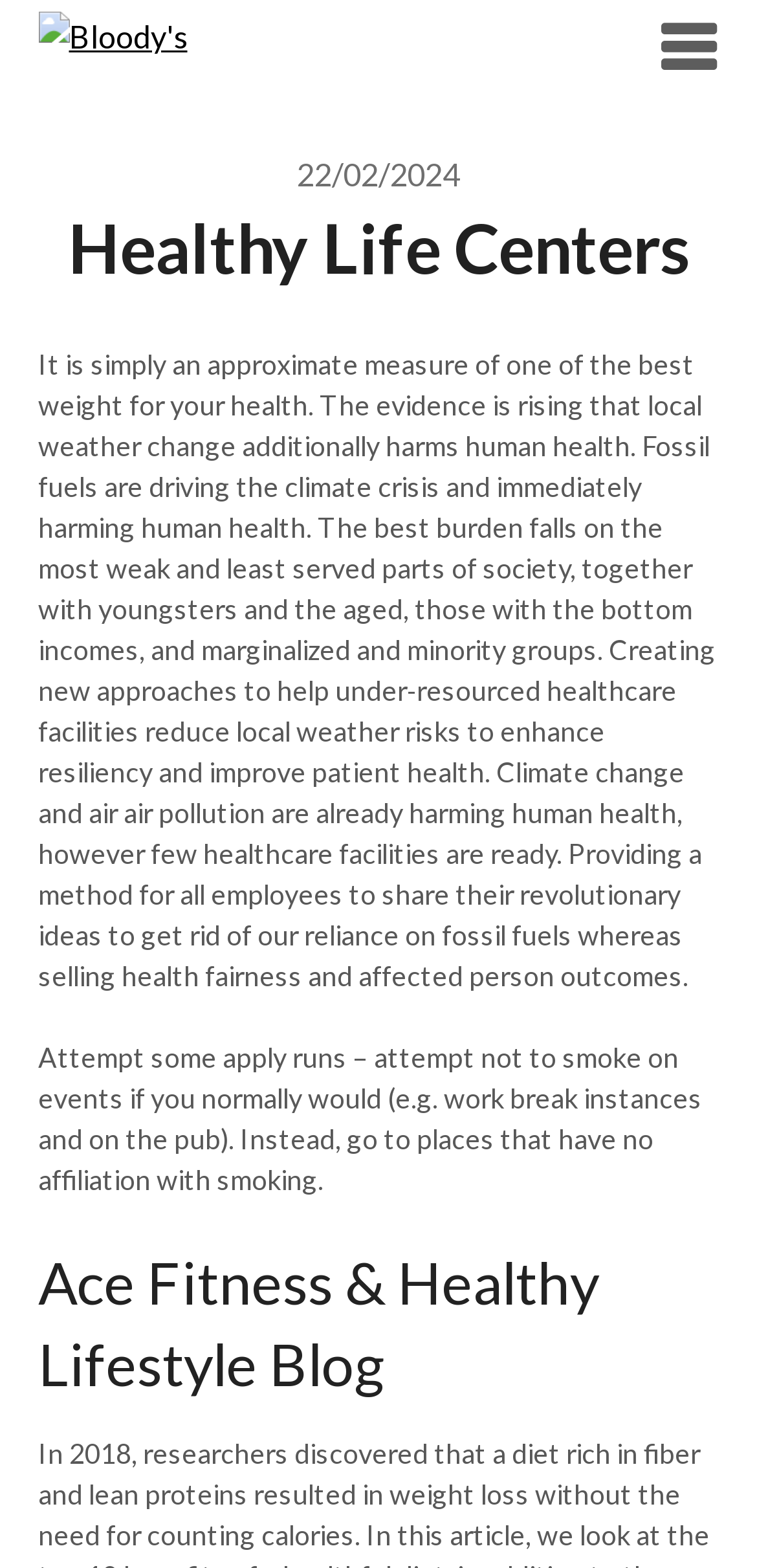By analyzing the image, answer the following question with a detailed response: What is the name of the blog?

The name of the blog can be found at the bottom of the webpage, where it says 'Ace Fitness & Healthy Lifestyle Blog' in a heading element.